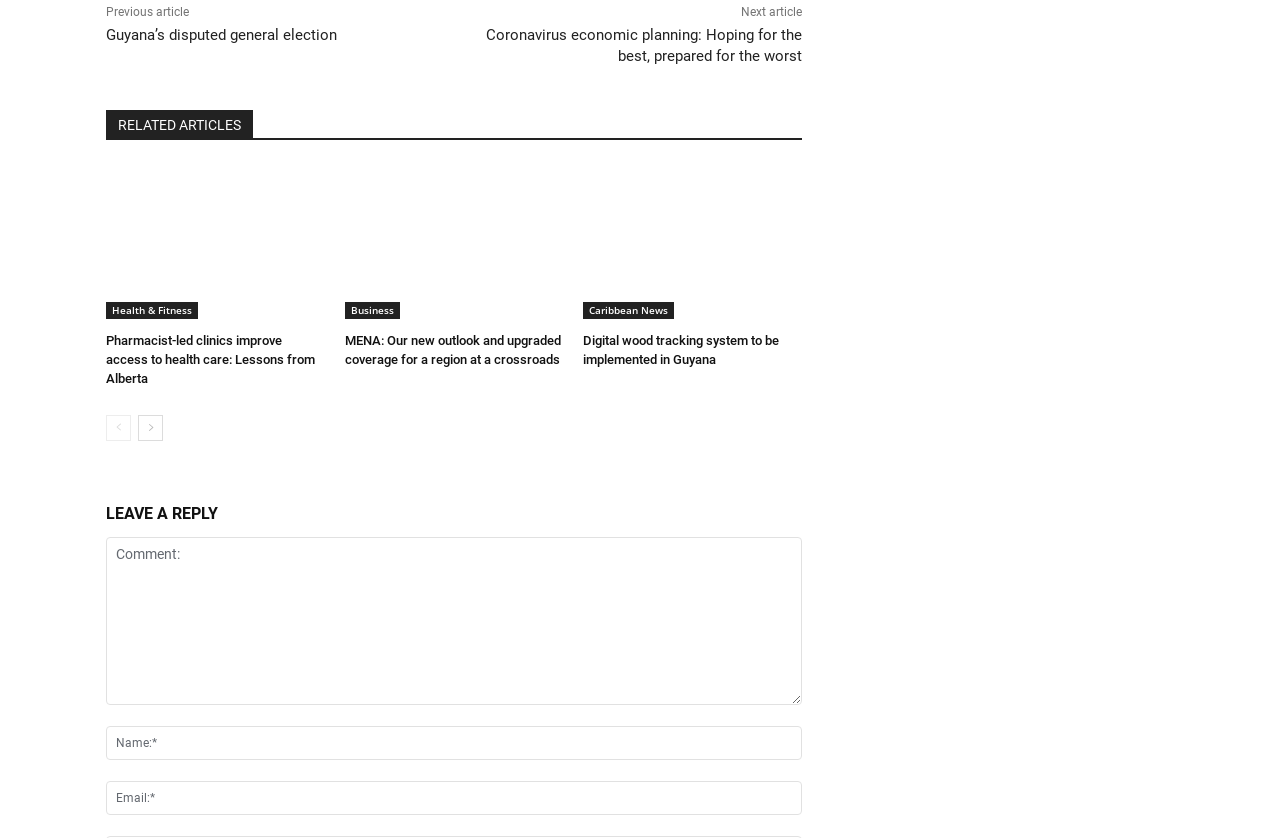Predict the bounding box coordinates for the UI element described as: "Health & Fitness". The coordinates should be four float numbers between 0 and 1, presented as [left, top, right, bottom].

[0.083, 0.361, 0.155, 0.381]